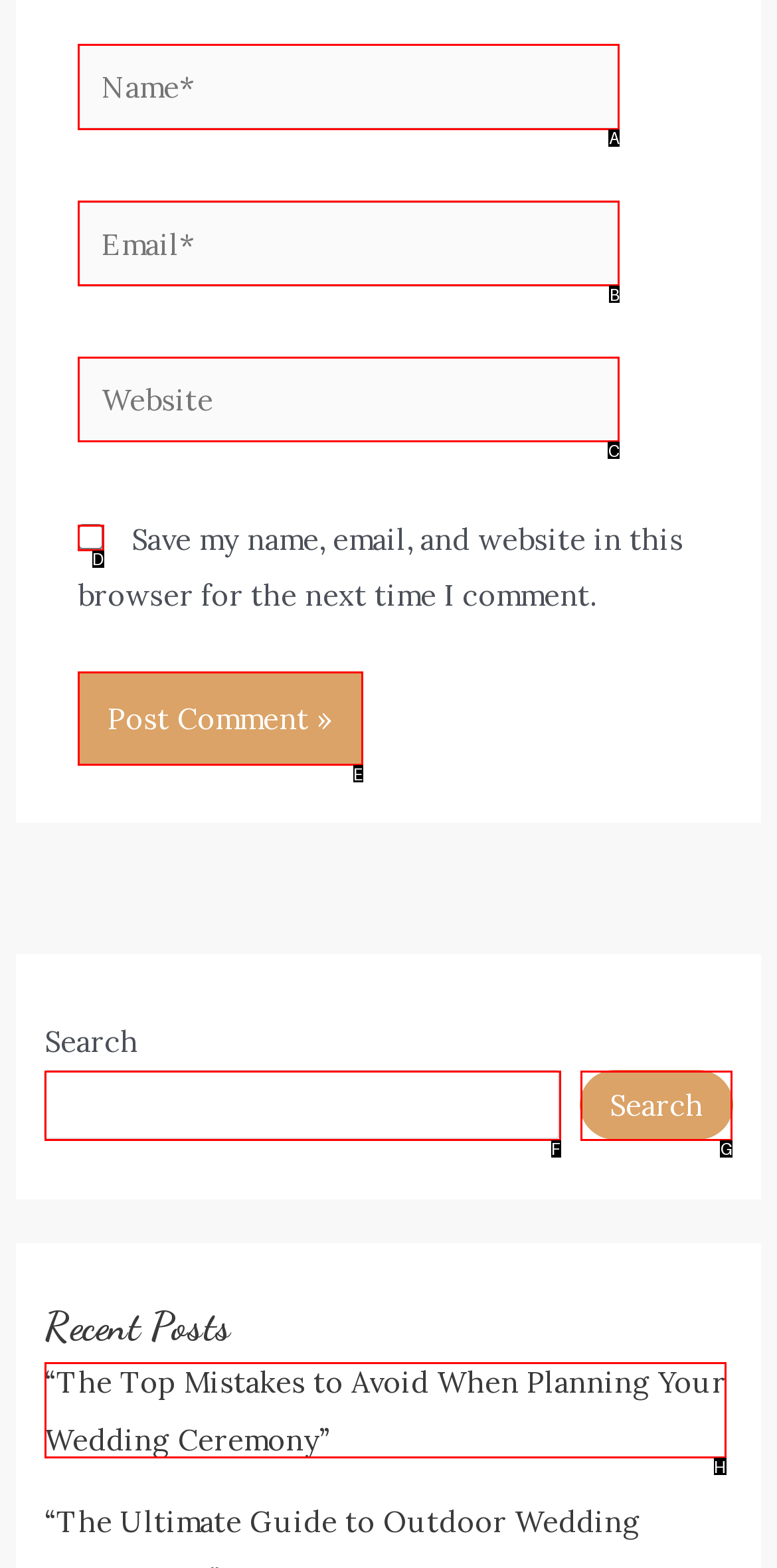Identify the matching UI element based on the description: parent_node: Search name="s"
Reply with the letter from the available choices.

F